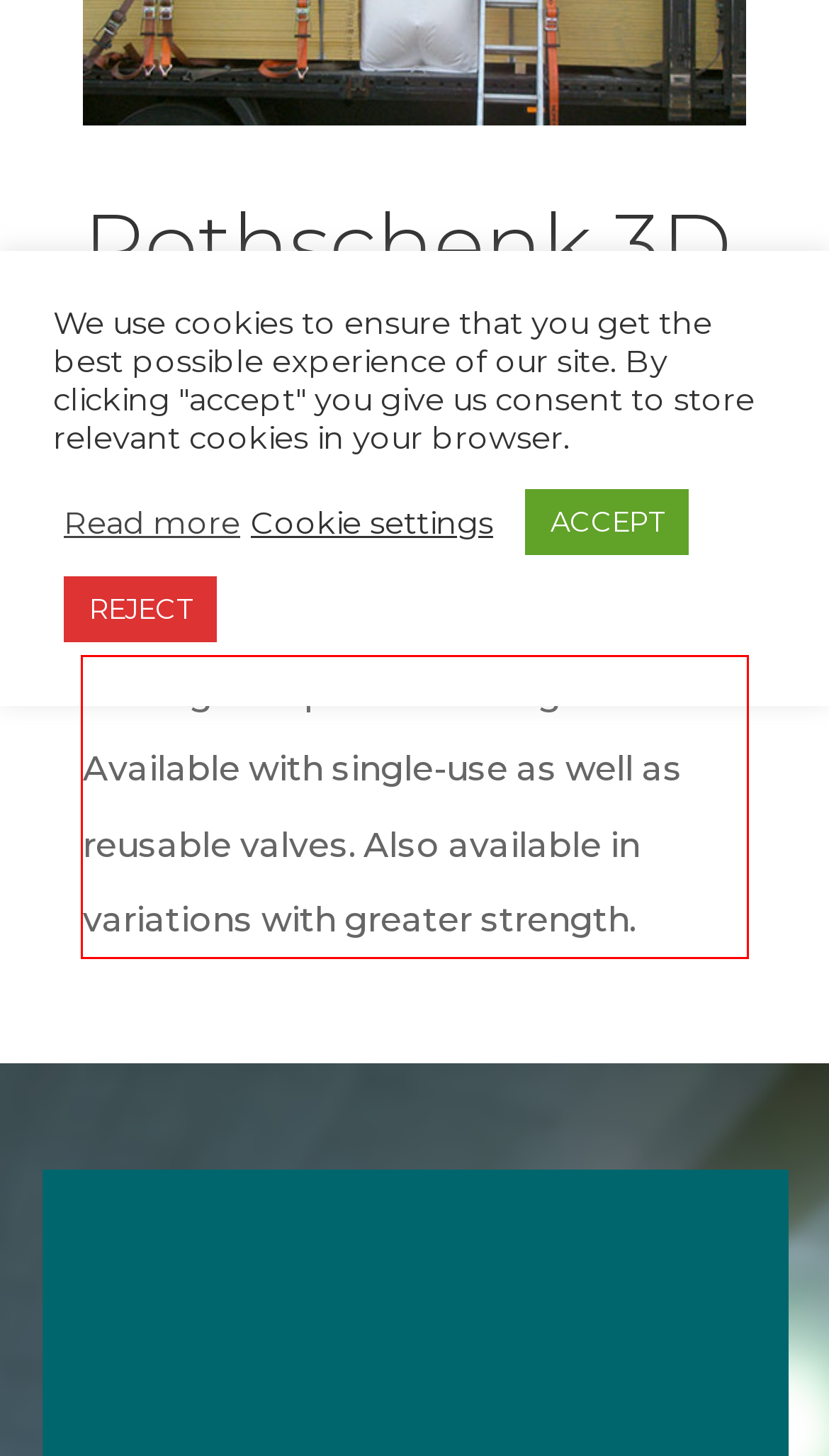You are provided with a screenshot of a webpage containing a red bounding box. Please extract the text enclosed by this red bounding box.

3D-bags are perfect for larger voids. Available with single-use as well as reusable valves. Also available in variations with greater strength.